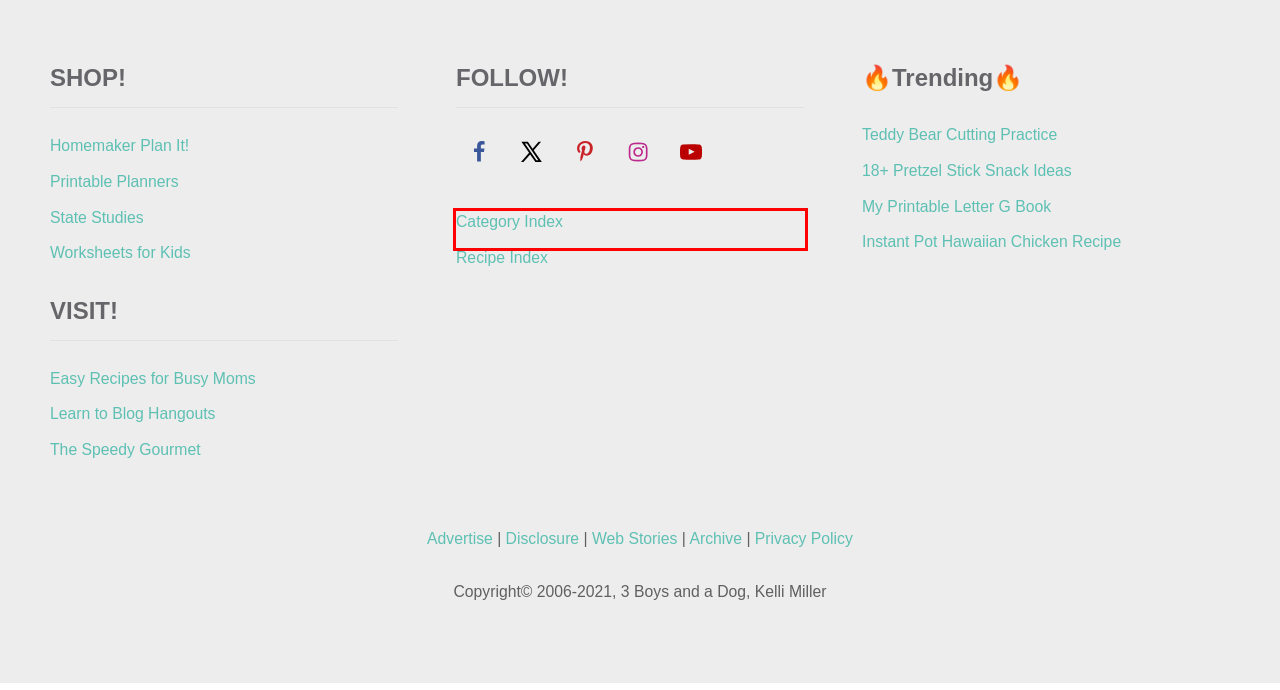Review the screenshot of a webpage which includes a red bounding box around an element. Select the description that best fits the new webpage once the element in the bounding box is clicked. Here are the candidates:
A. Blog - 3 Boys and a Dog
B. Stories Archive - 3 Boys and a Dog
C. State Unit Studies Archives - 3 Boys and a Dog, Shop
D. The Speedy Gourmet – Good Food – Fast and Easy
E. Recipe Index - 3 Boys and a Dog
F. Category Index - 3 Boys and a Dog
G. 18+ Pretzel Stick Snack Ideas - 3 Boys and a Dog
H. PR Friendly: Advertising, Guest Post, Review Policies

F